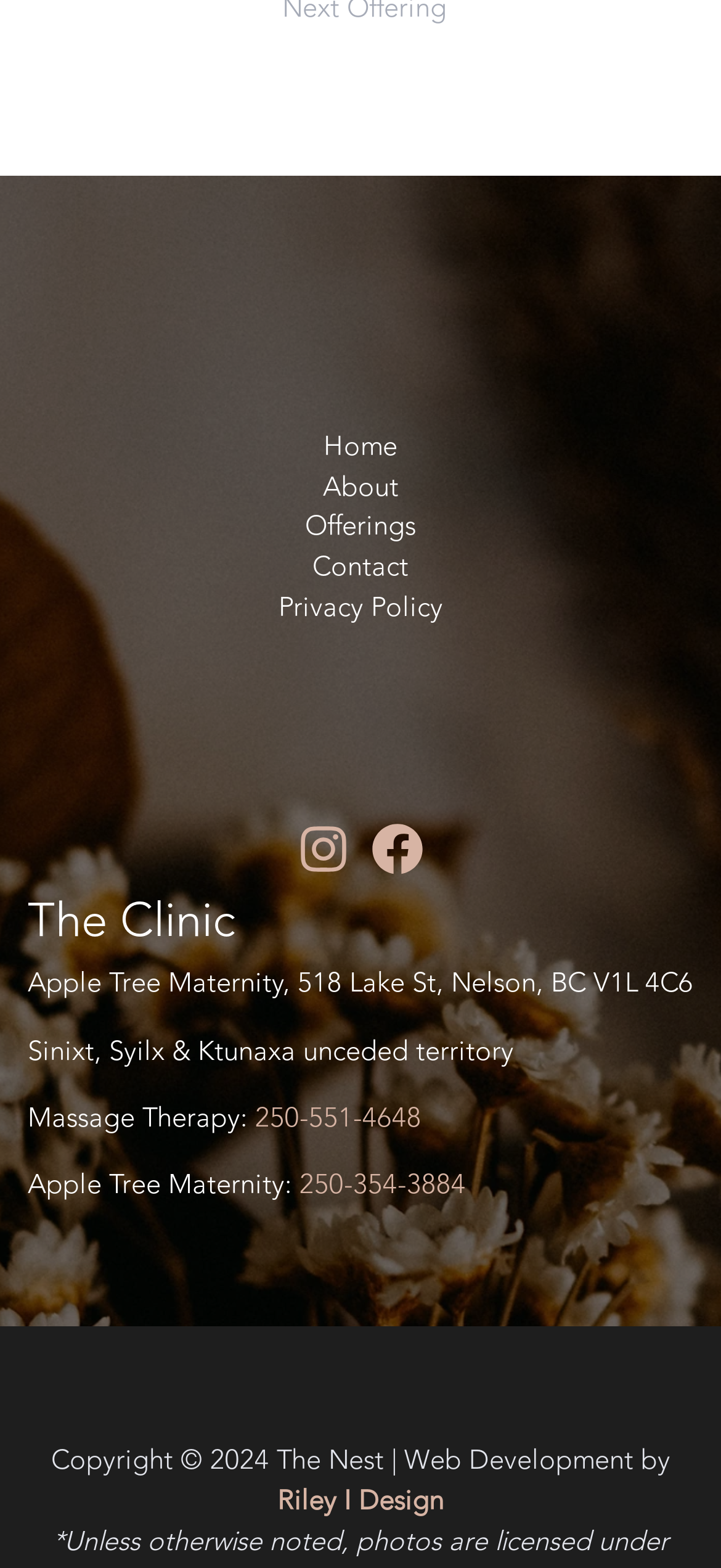Please provide the bounding box coordinates for the element that needs to be clicked to perform the instruction: "Open the Instagram page". The coordinates must consist of four float numbers between 0 and 1, formatted as [left, top, right, bottom].

[0.413, 0.525, 0.485, 0.558]